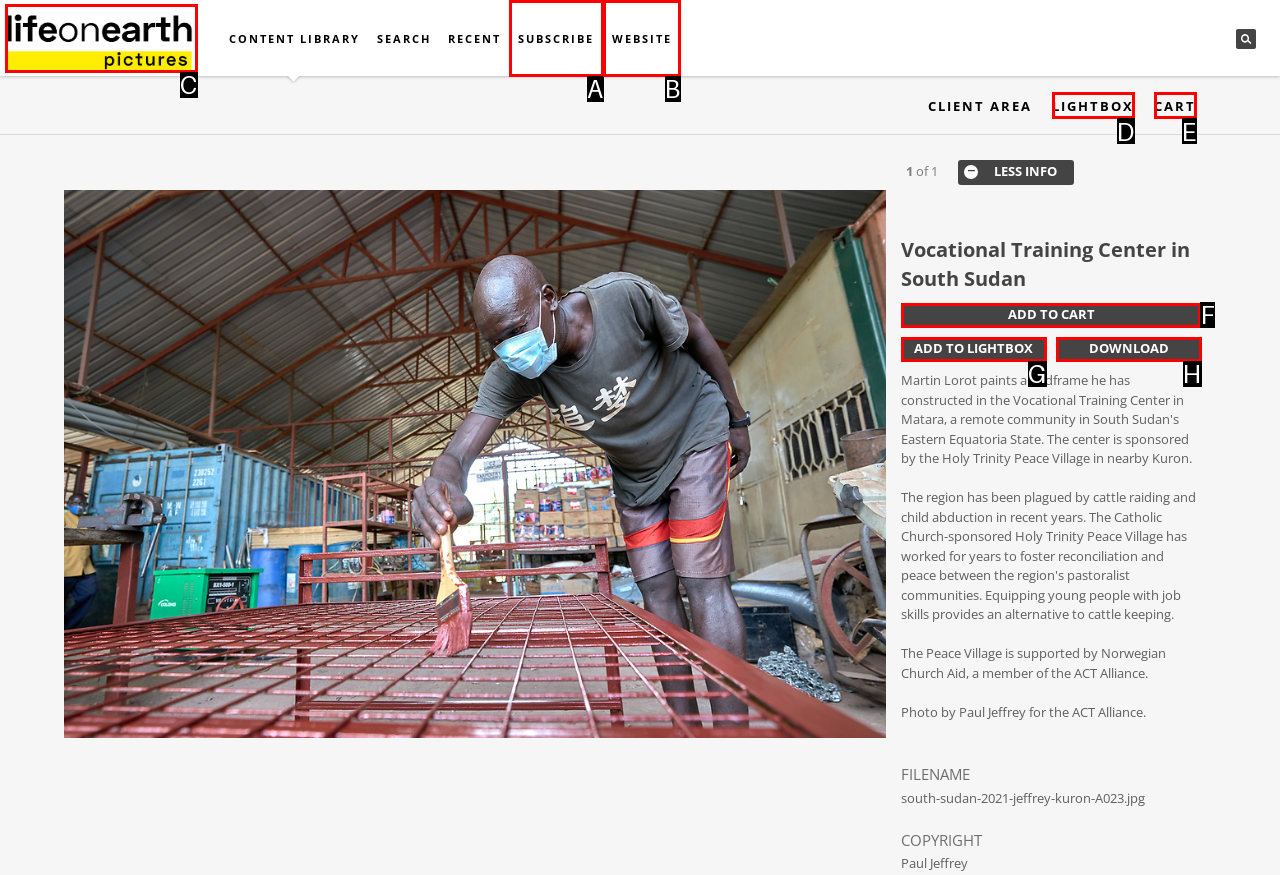Which HTML element should be clicked to complete the following task: add to cart?
Answer with the letter corresponding to the correct choice.

F